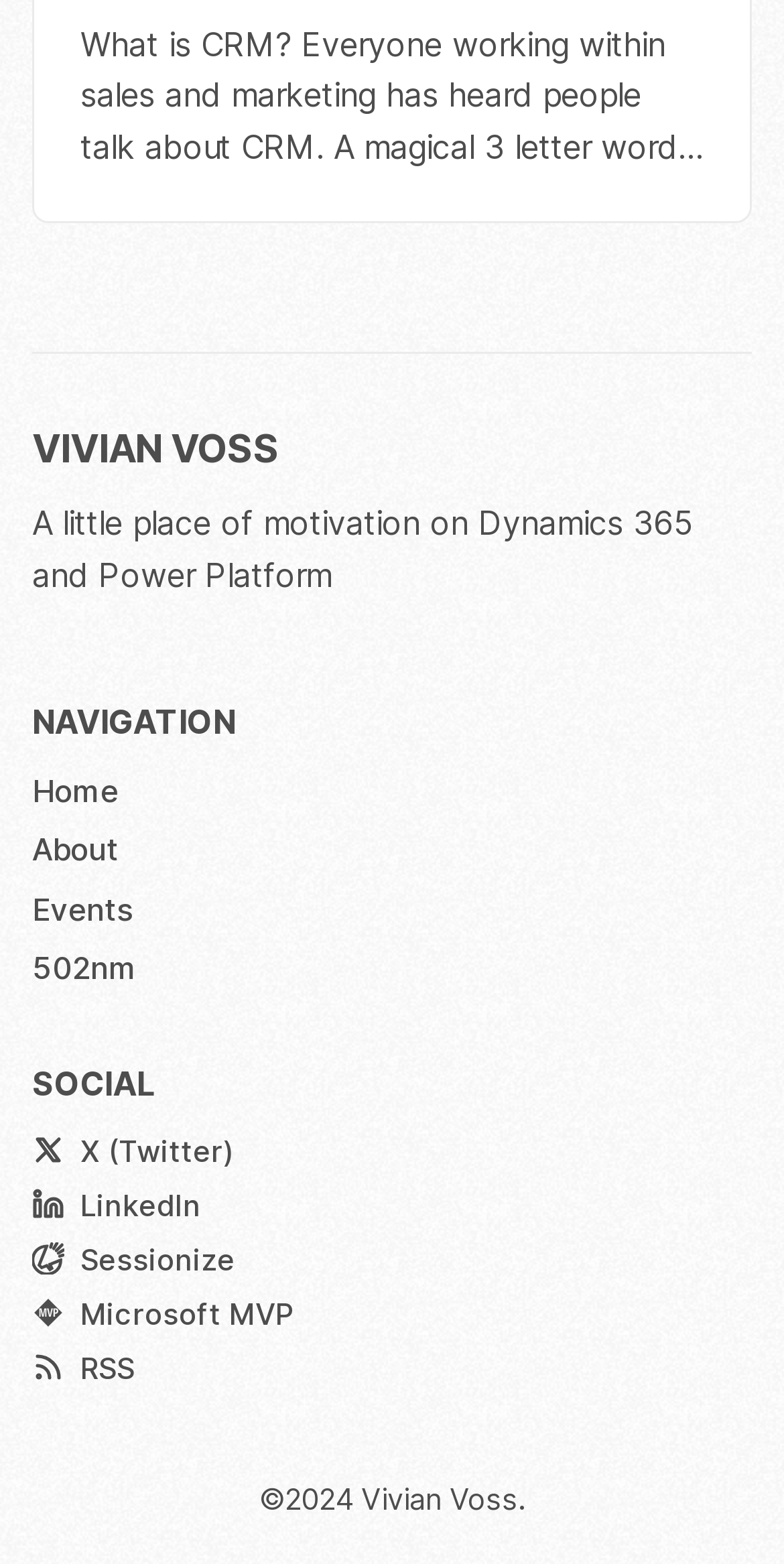Locate the bounding box for the described UI element: "Main Menu". Ensure the coordinates are four float numbers between 0 and 1, formatted as [left, top, right, bottom].

None